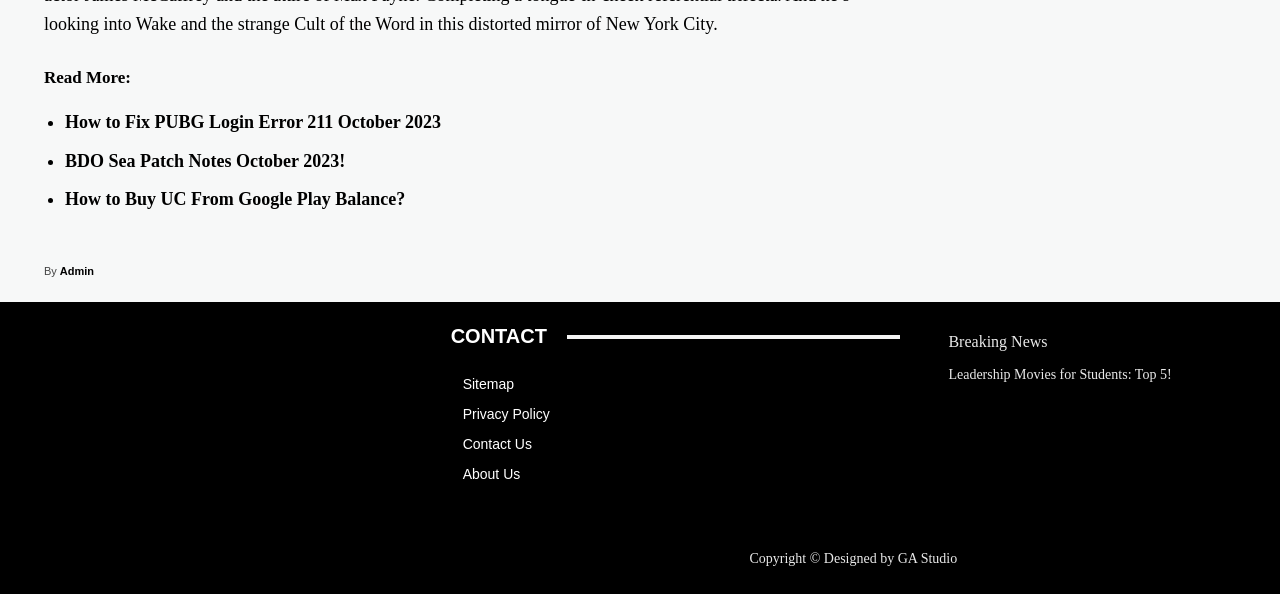Locate the bounding box coordinates of the clickable area needed to fulfill the instruction: "View the About Us page".

[0.361, 0.773, 0.703, 0.824]